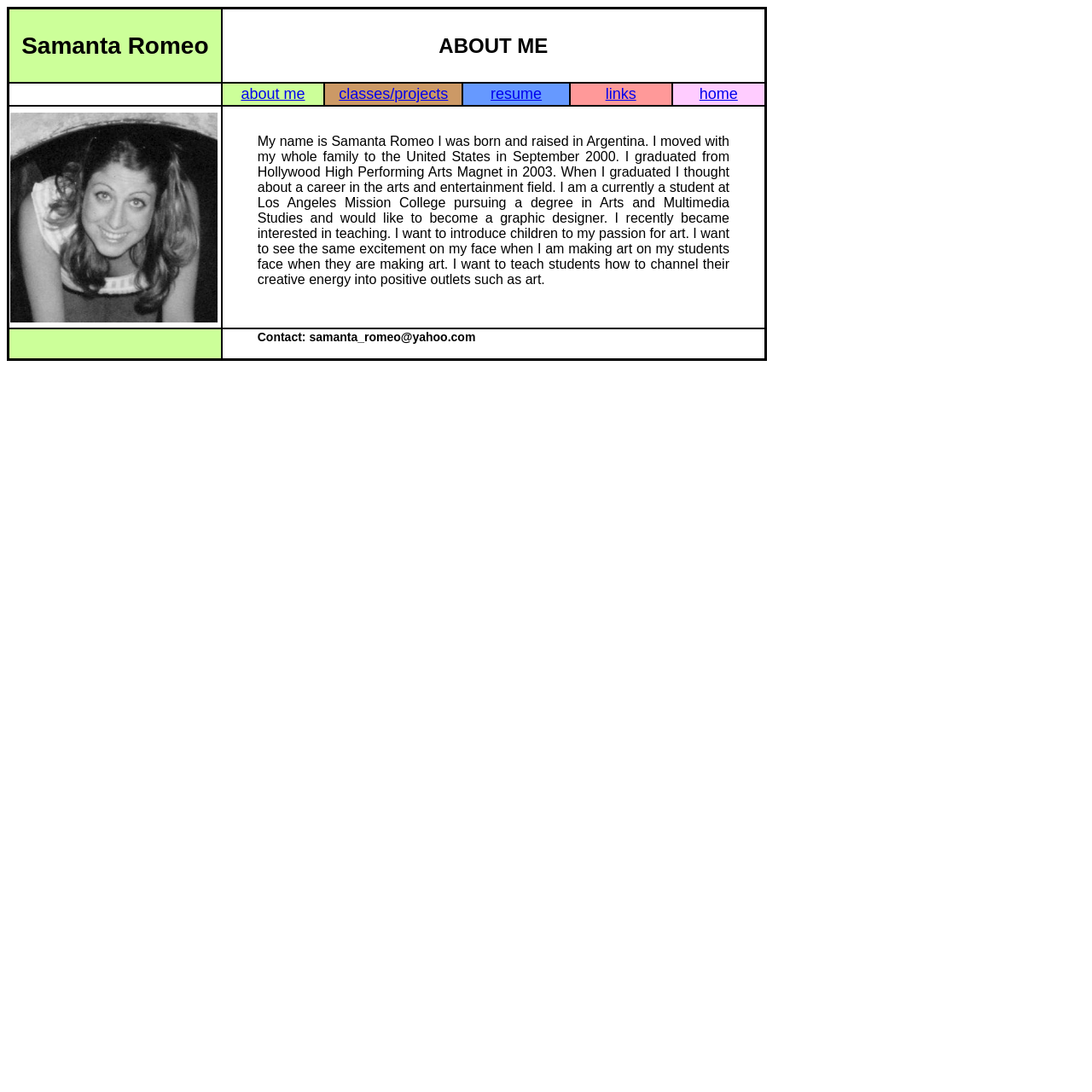What is the bounding box coordinate of the image? Look at the image and give a one-word or short phrase answer.

[0.009, 0.103, 0.199, 0.295]